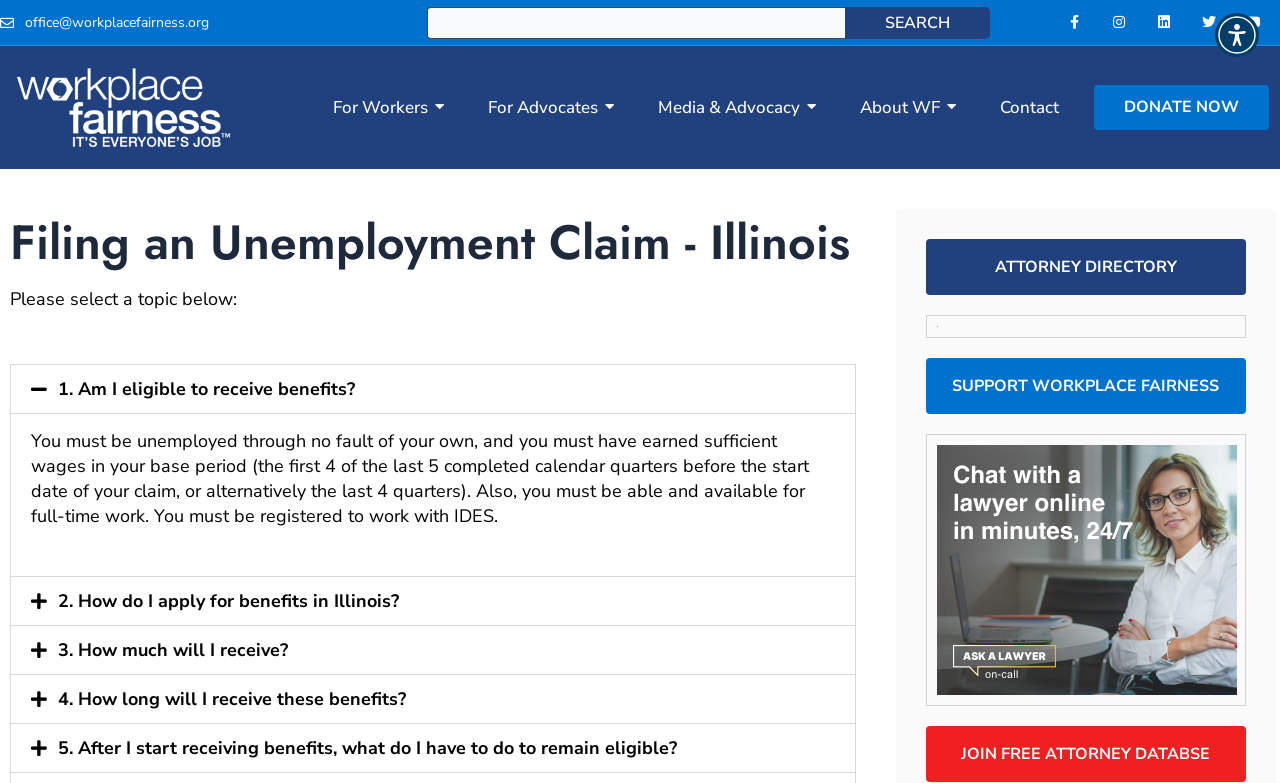What is the minimum requirement for full-time work eligibility?
Respond to the question with a single word or phrase according to the image.

Ability and availability